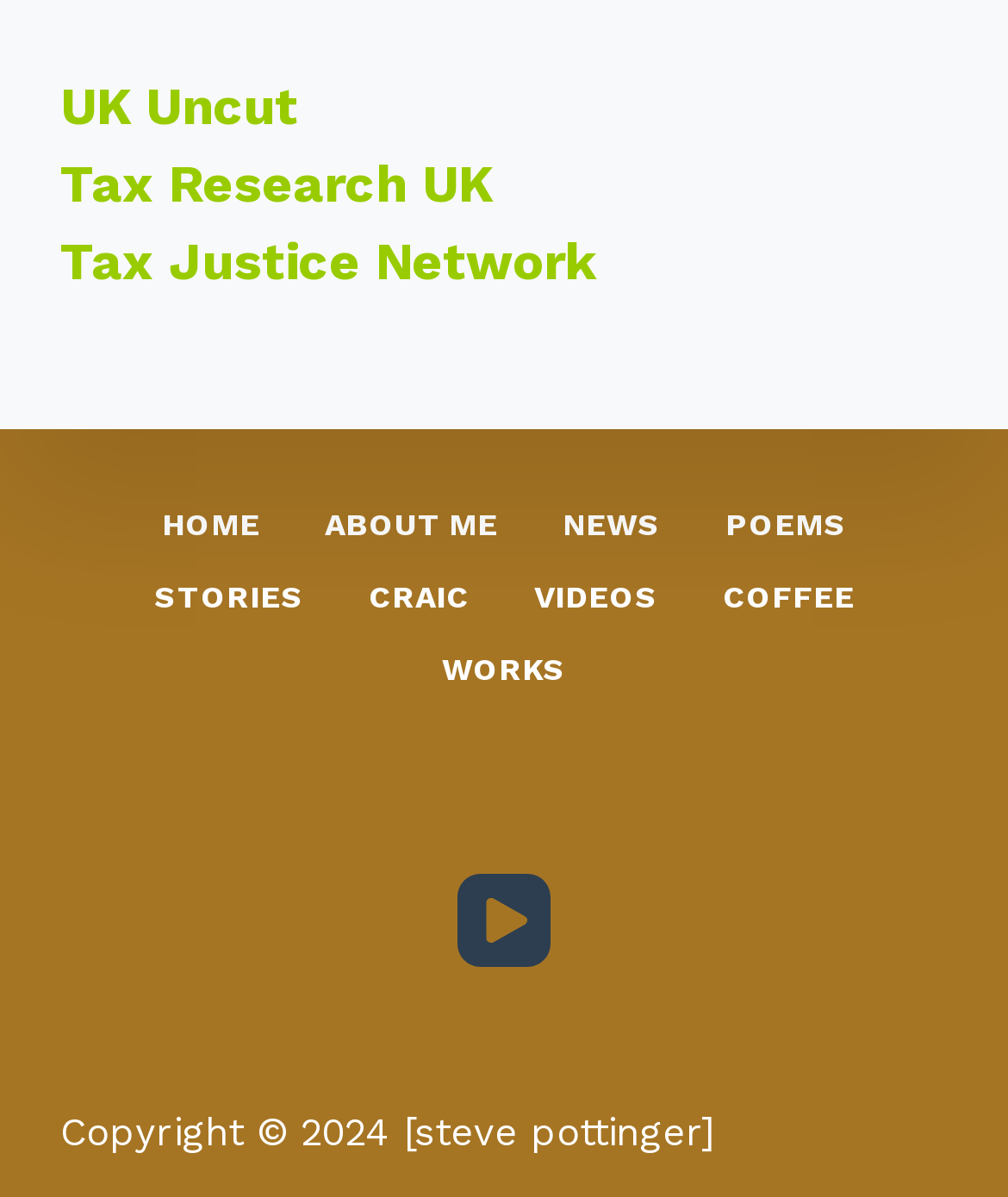Identify the bounding box coordinates of the region that needs to be clicked to carry out this instruction: "read about Tax Research UK". Provide these coordinates as four float numbers ranging from 0 to 1, i.e., [left, top, right, bottom].

[0.06, 0.127, 0.488, 0.179]